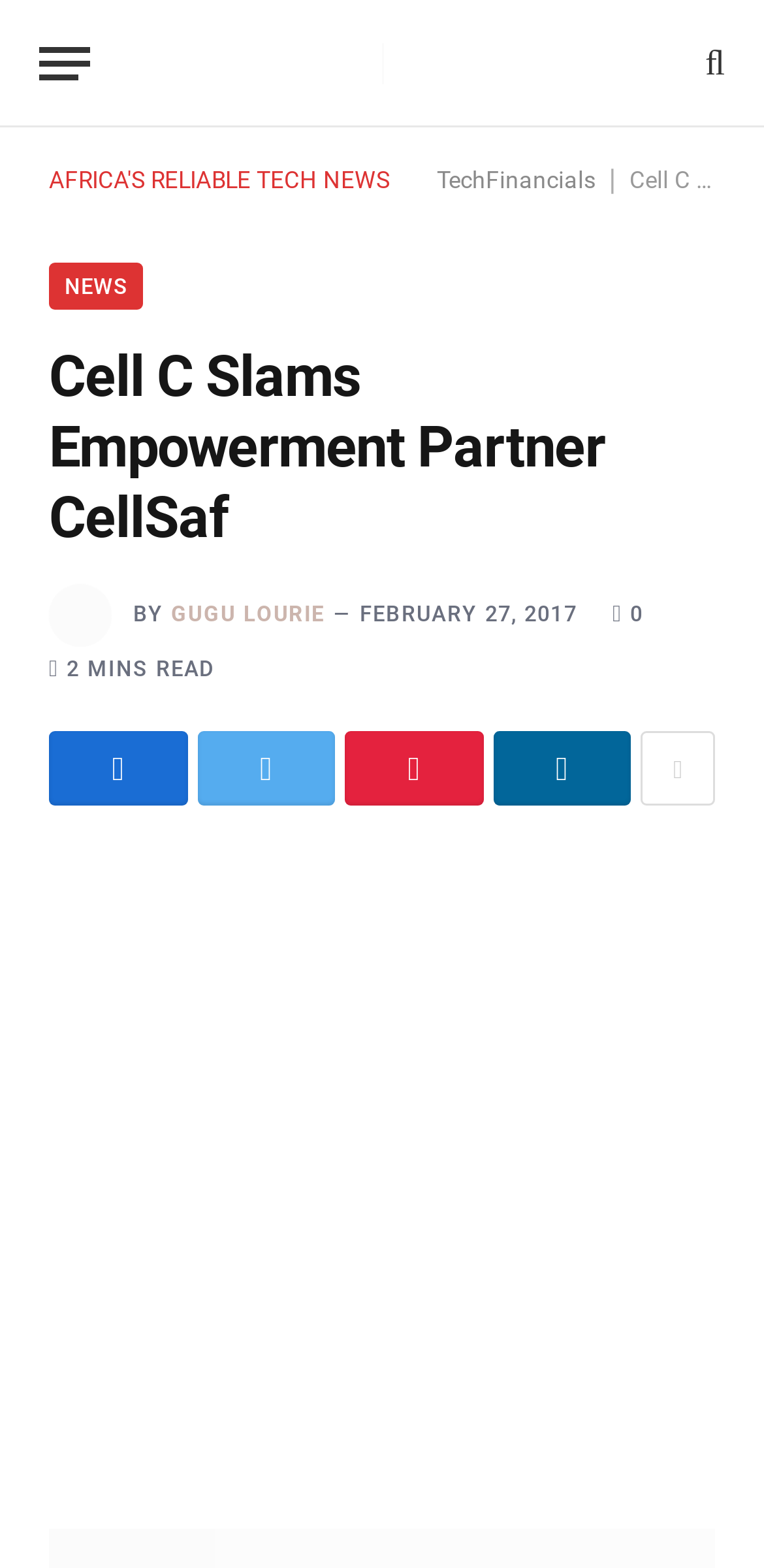Specify the bounding box coordinates of the area that needs to be clicked to achieve the following instruction: "Read the news article".

[0.064, 0.545, 0.936, 0.823]